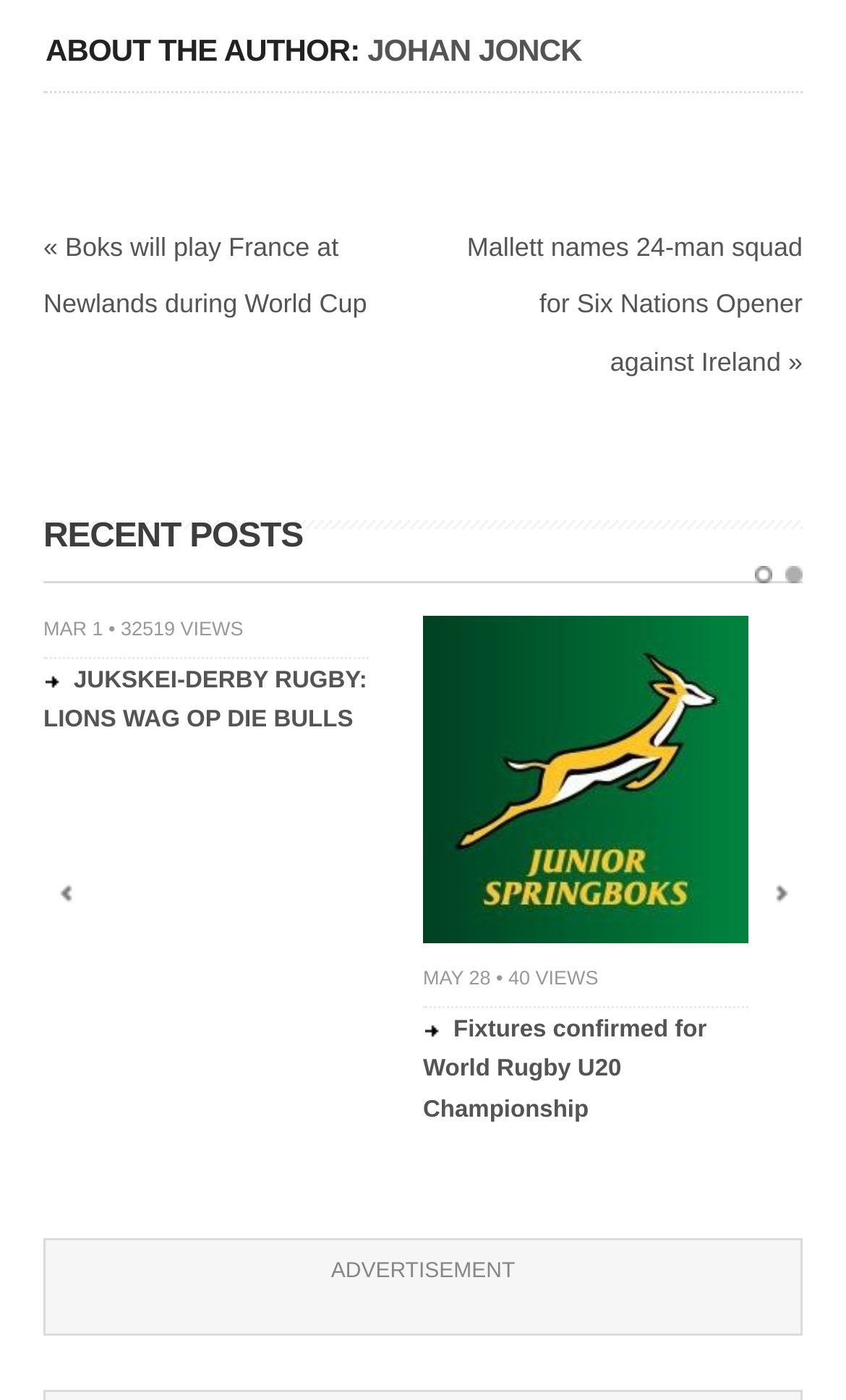Could you highlight the region that needs to be clicked to execute the instruction: "Read the post about Etzebeth describing historic EPCR Challenge Cup win"?

[0.5, 0.44, 0.885, 0.559]